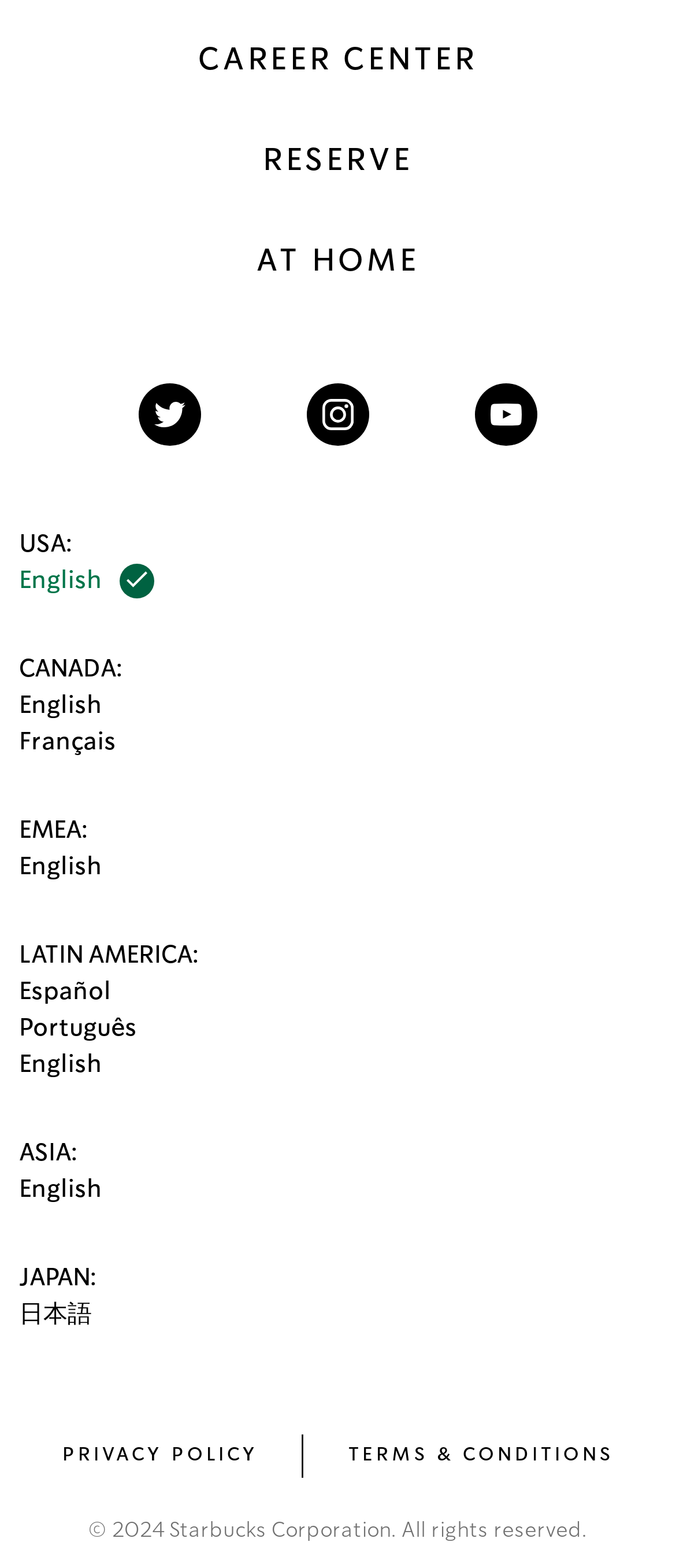Based on the image, provide a detailed and complete answer to the question: 
What is the text next to the 'CAREER CENTER' link?

I looked at the webpage and found that there is no text next to the 'CAREER CENTER' link, it is a standalone link.